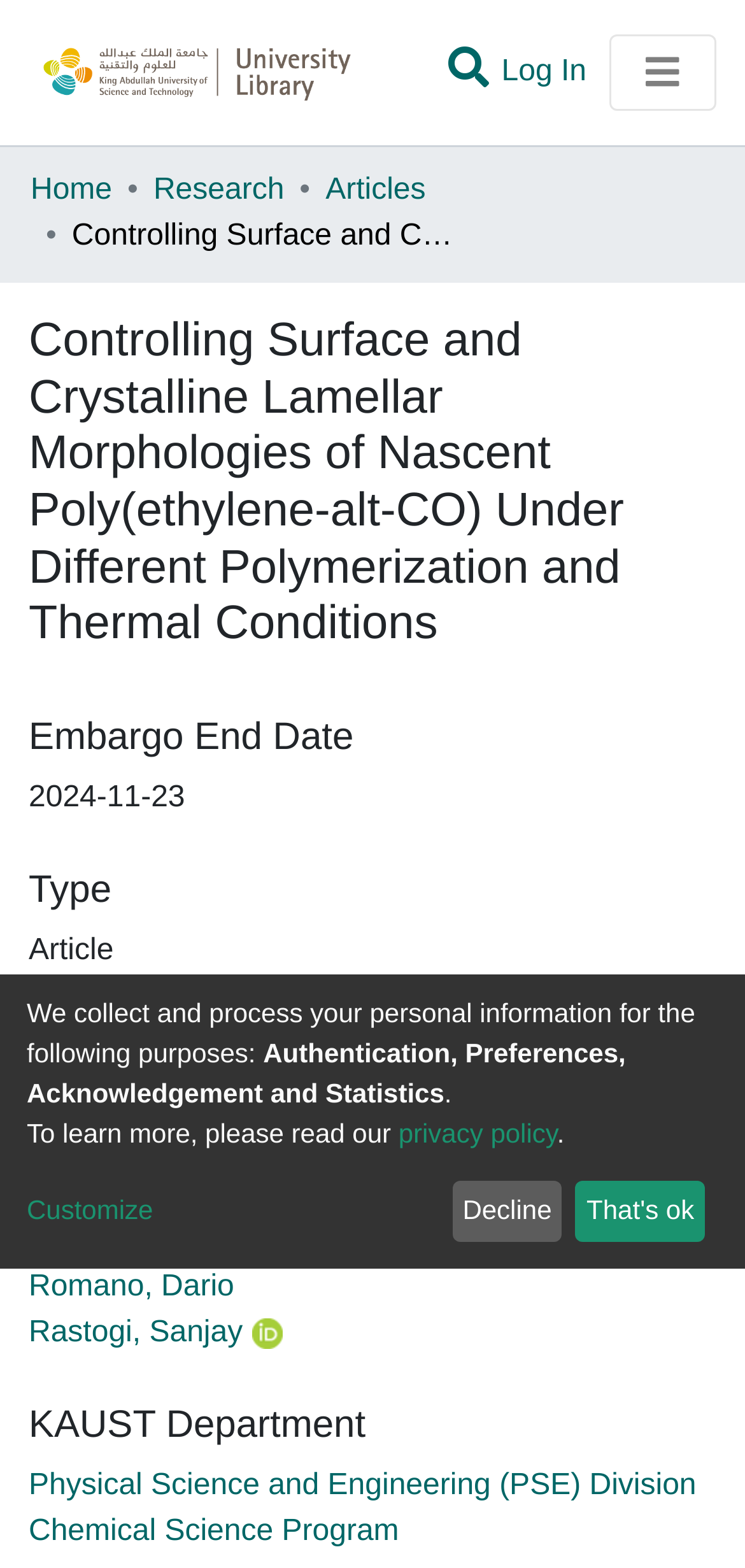Illustrate the webpage's structure and main components comprehensively.

The webpage appears to be a research article page, with a focus on a specific article titled "Controlling Surface and Crystalline Lamellar Morphologies of Nascent Poly(ethylene-alt-CO) Under Different Polymerization and Thermal Conditions". 

At the top left of the page, there is a repository logo, which is an image. Next to it, there is a user profile bar with a search function, allowing users to search for content. The search function consists of a textbox and a search icon. 

On the top right of the page, there are navigation links, including "Log In", "Communities & Collections", "All of KAUST", and "About". 

Below the navigation bar, there is a breadcrumb navigation section, which shows the current location of the article within the website's hierarchy. The breadcrumb navigation consists of links to "Home", "Research", and "Articles". 

The main content of the page is divided into sections, with headings such as "Embargo End Date", "Type", "Authors", and "KAUST Department". The "Authors" section lists the authors of the article, with links to their profiles. Some authors have images associated with their profiles. 

In the middle of the page, there is a section with static text describing how the website collects and processes personal information, along with links to the privacy policy and a "Customize" option. 

At the bottom of the page, there are two buttons, "Decline" and "That's ok", which are likely related to the privacy policy and customization options.